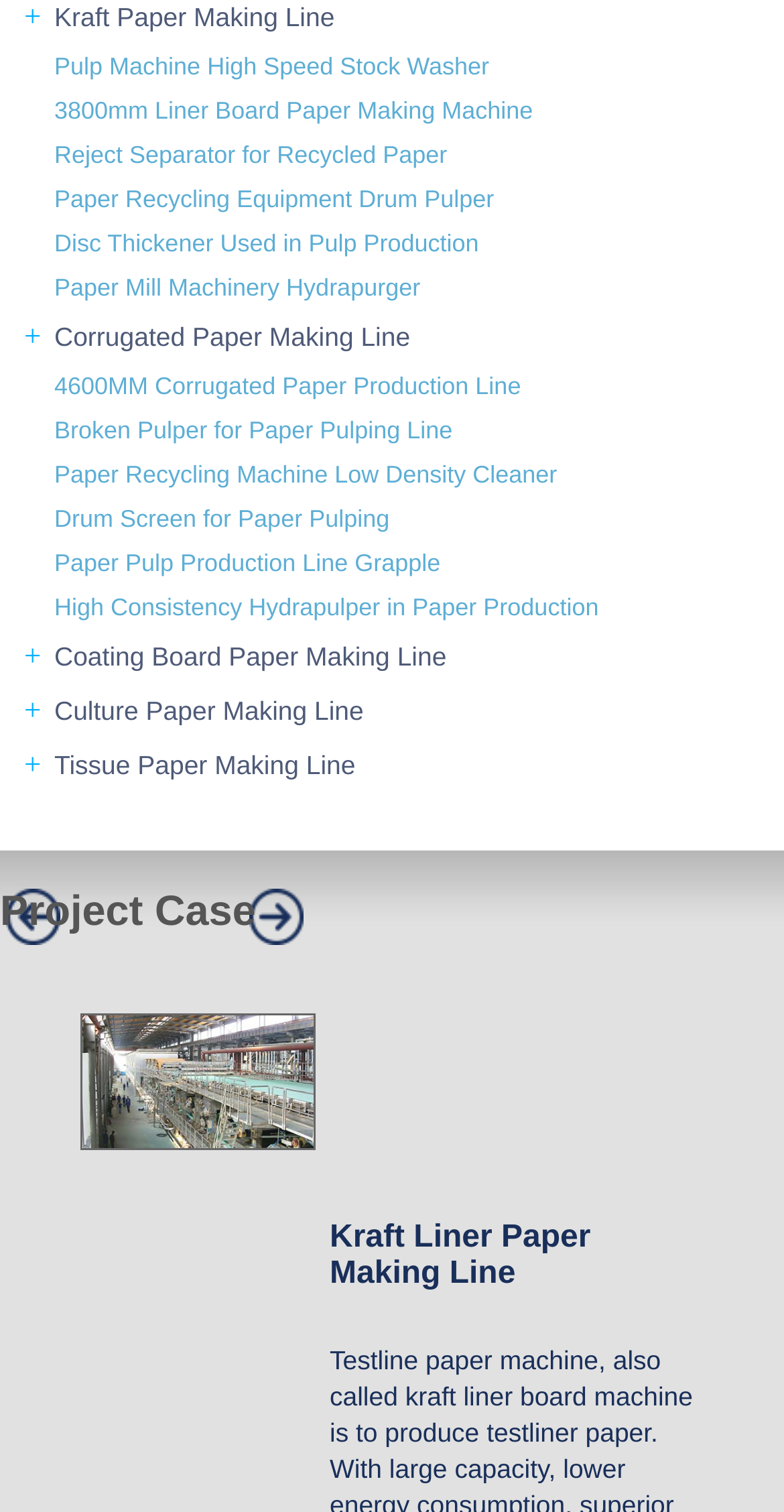Answer the question with a single word or phrase: 
What is the title of the project case?

Kraft Liner Paper Making Line